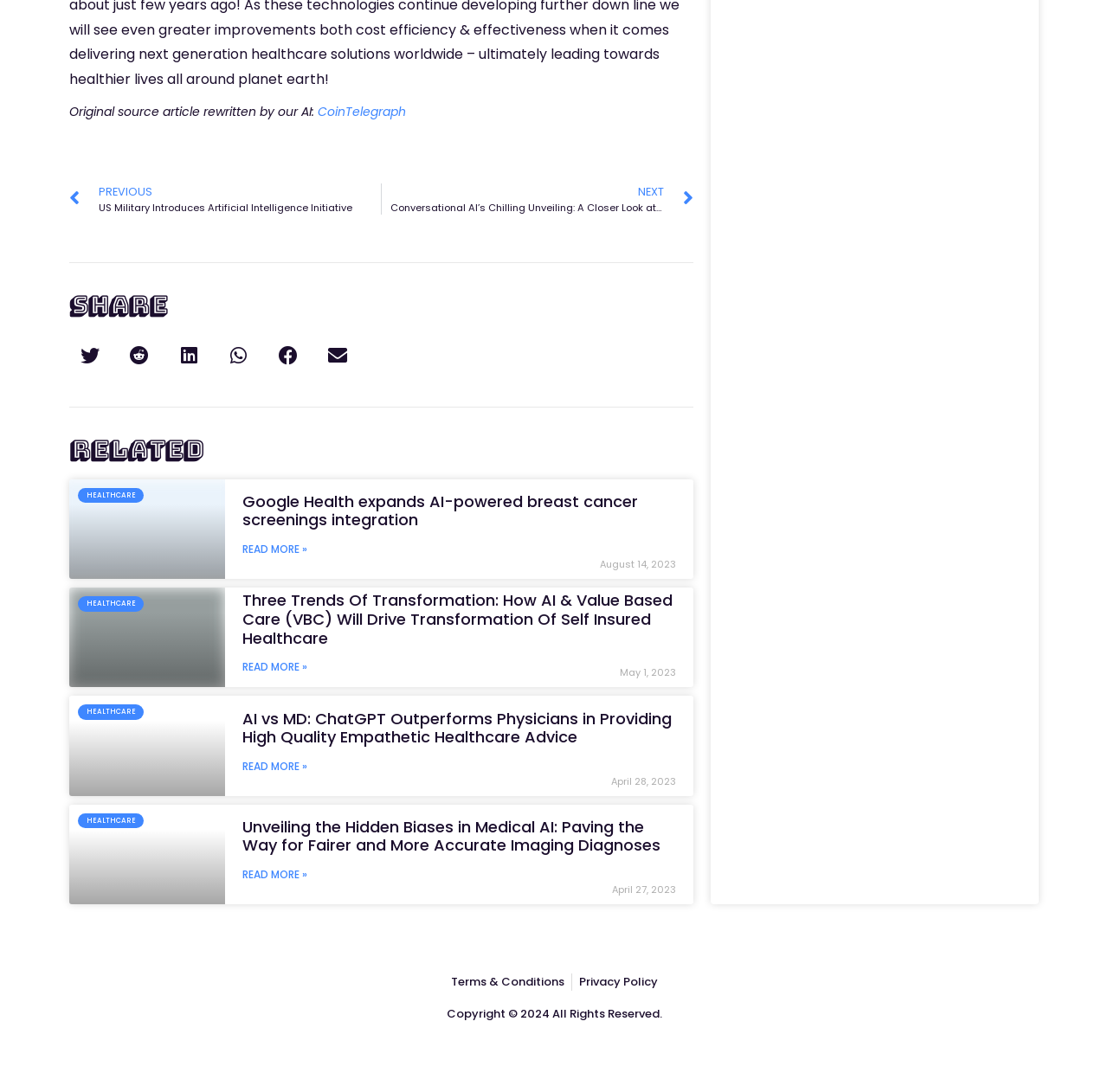Given the description: "aria-label="Share on linkedin"", determine the bounding box coordinates of the UI element. The coordinates should be formatted as four float numbers between 0 and 1, [left, top, right, bottom].

[0.152, 0.307, 0.189, 0.344]